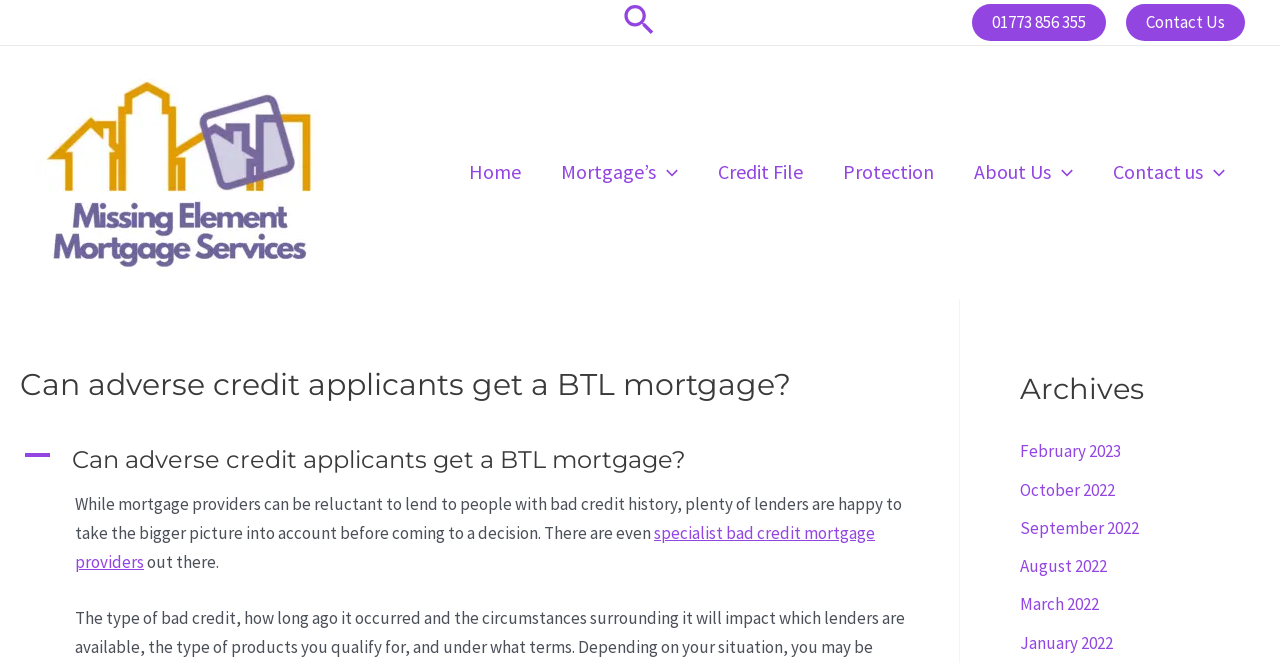Identify the bounding box coordinates of the clickable region necessary to fulfill the following instruction: "Learn about specialist bad credit mortgage providers". The bounding box coordinates should be four float numbers between 0 and 1, i.e., [left, top, right, bottom].

[0.059, 0.787, 0.684, 0.864]